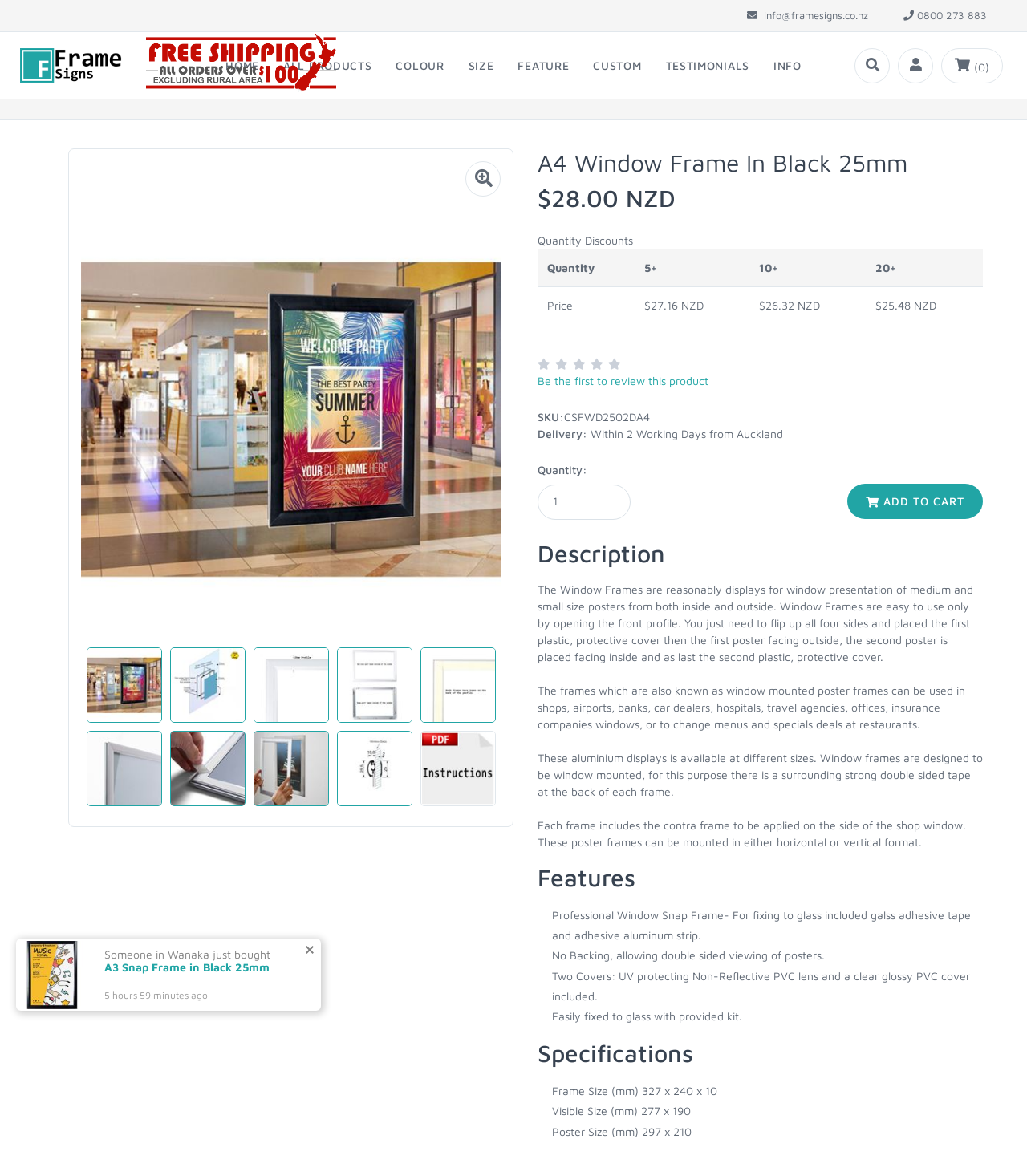Locate the bounding box coordinates of the area where you should click to accomplish the instruction: "Click the FrameSigns link".

[0.0, 0.014, 0.12, 0.098]